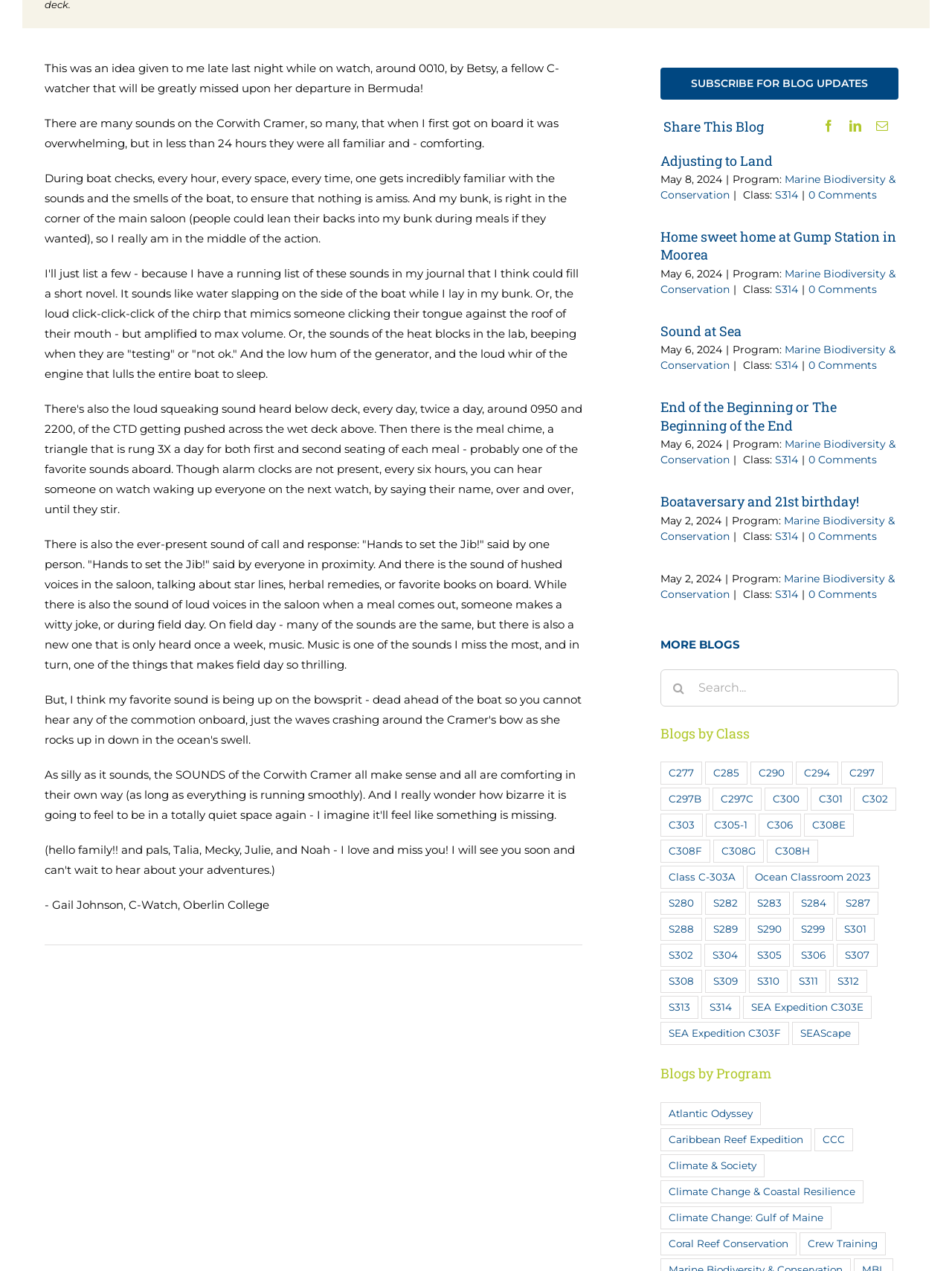Based on the image, give a detailed response to the question: How many comments does the blog post 'Adjusting to Land' have?

The blog post 'Adjusting to Land' has a link at the bottom that says '0 Comments', indicating that it has no comments.